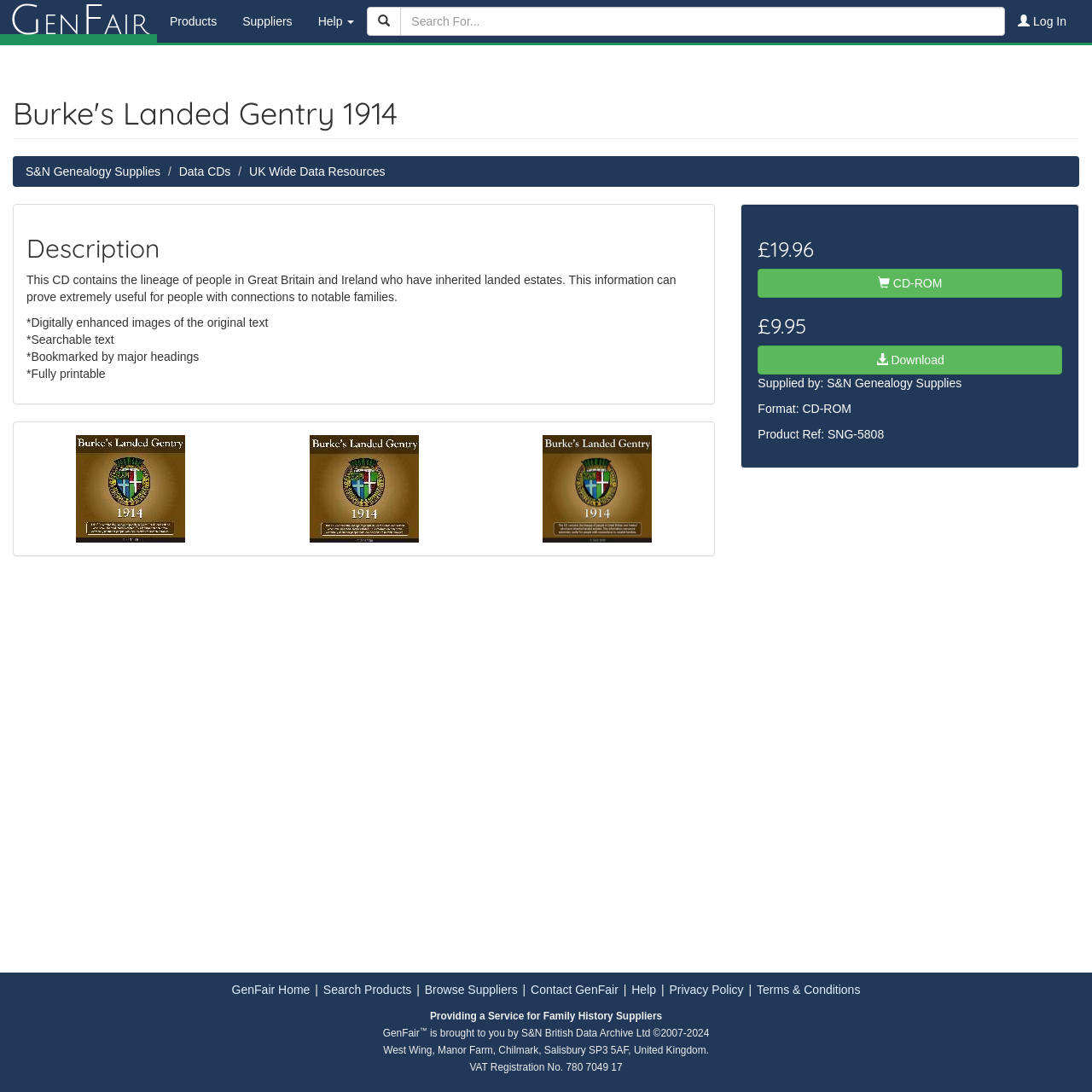What is the price of the CD-ROM?
Examine the webpage screenshot and provide an in-depth answer to the question.

The price of the CD-ROM can be found in the heading element on the right side of the webpage, which reads '£19.96'.